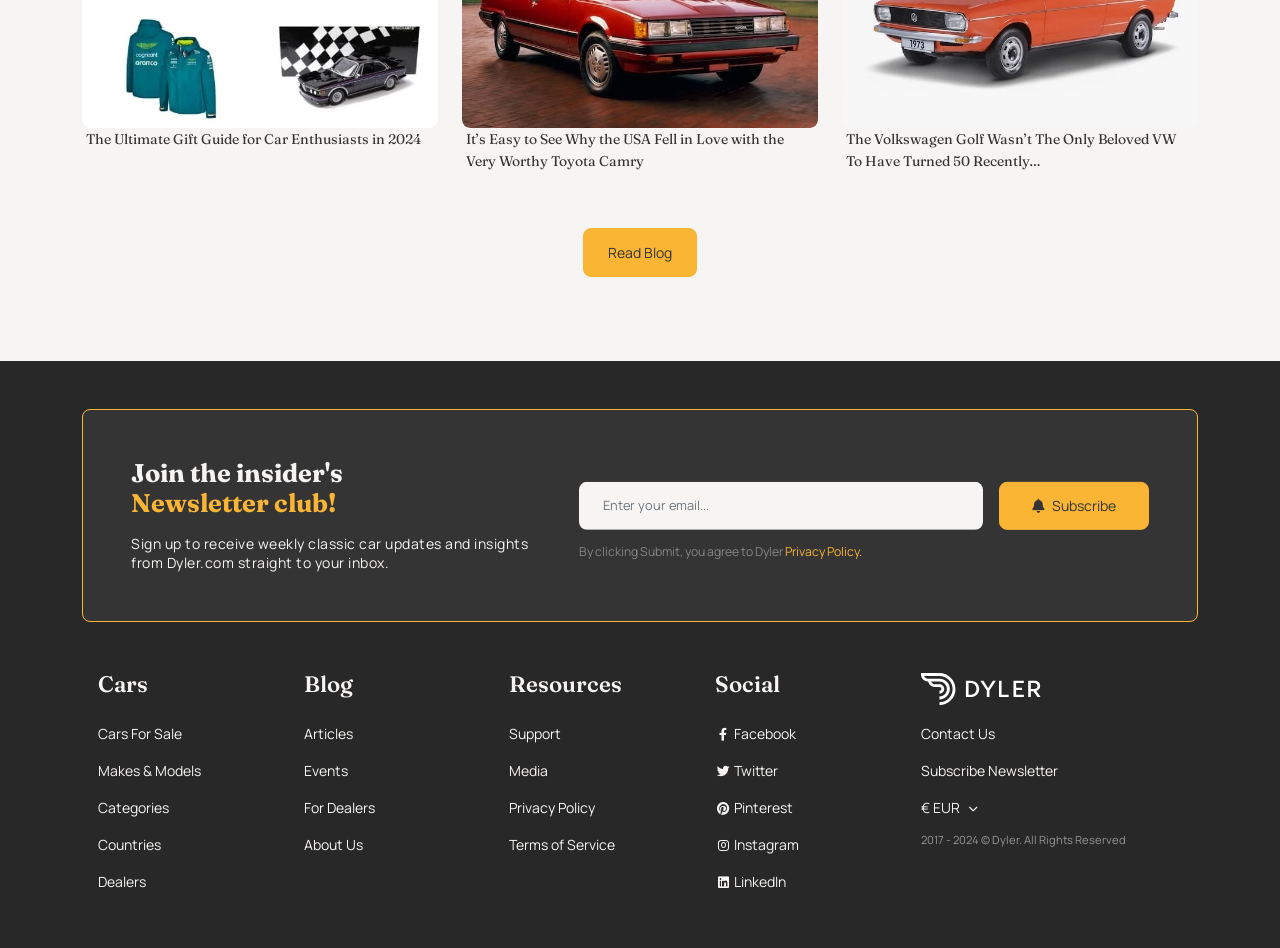Please reply to the following question using a single word or phrase: 
What are the social media platforms listed on the webpage?

Facebook, Twitter, Pinterest, Instagram, LinkedIn